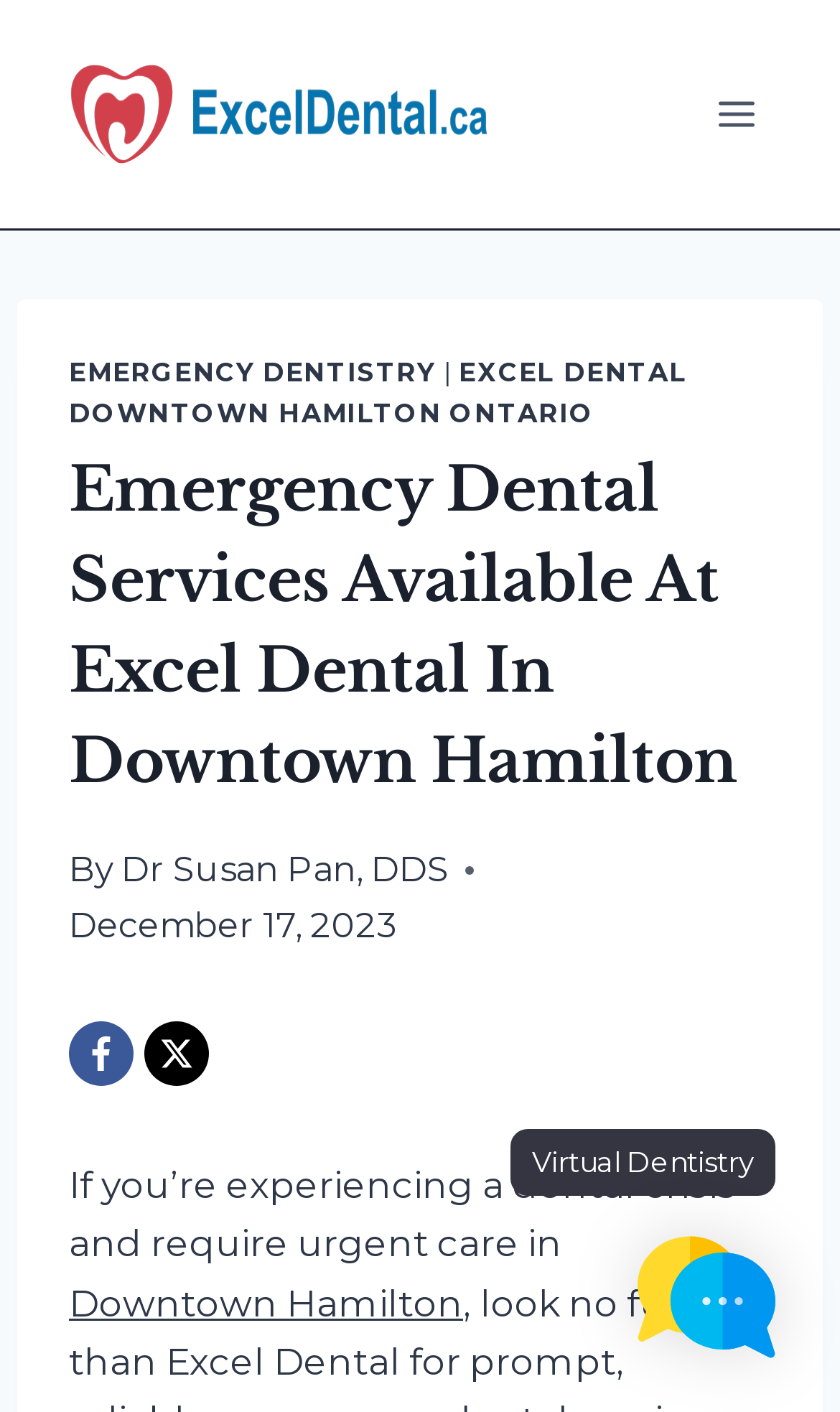What is the location of Excel Dental?
Offer a detailed and exhaustive answer to the question.

I found the answer by looking at the header section of the webpage, where it mentions 'Excel Dental Downtown Hamilton Ontario'.